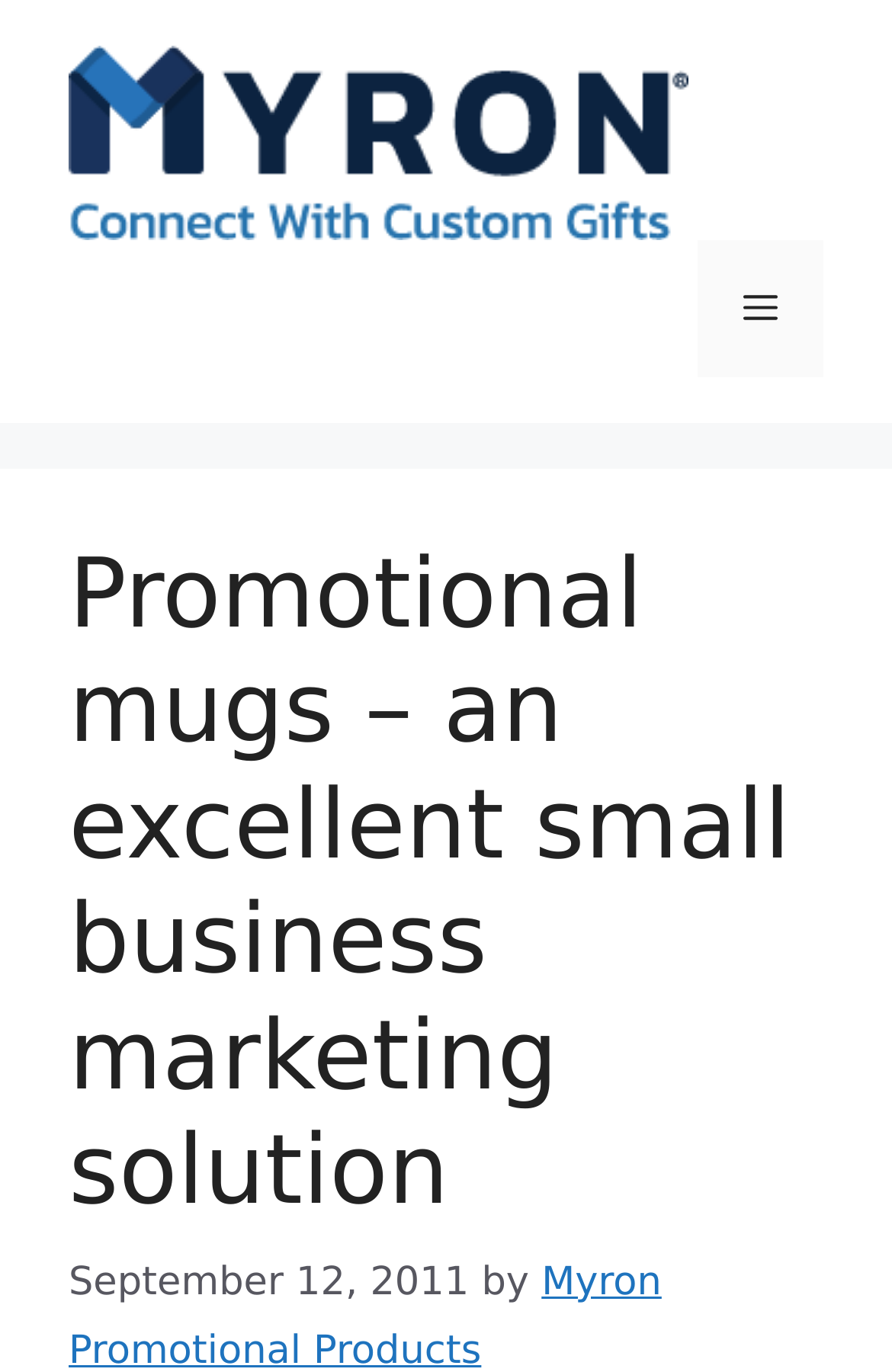Please study the image and answer the question comprehensively:
What is the author of the post?

I couldn't find the author's name explicitly mentioned on the webpage. The only related element is the StaticText element with the text 'by' which doesn't provide enough information to determine the author's name.